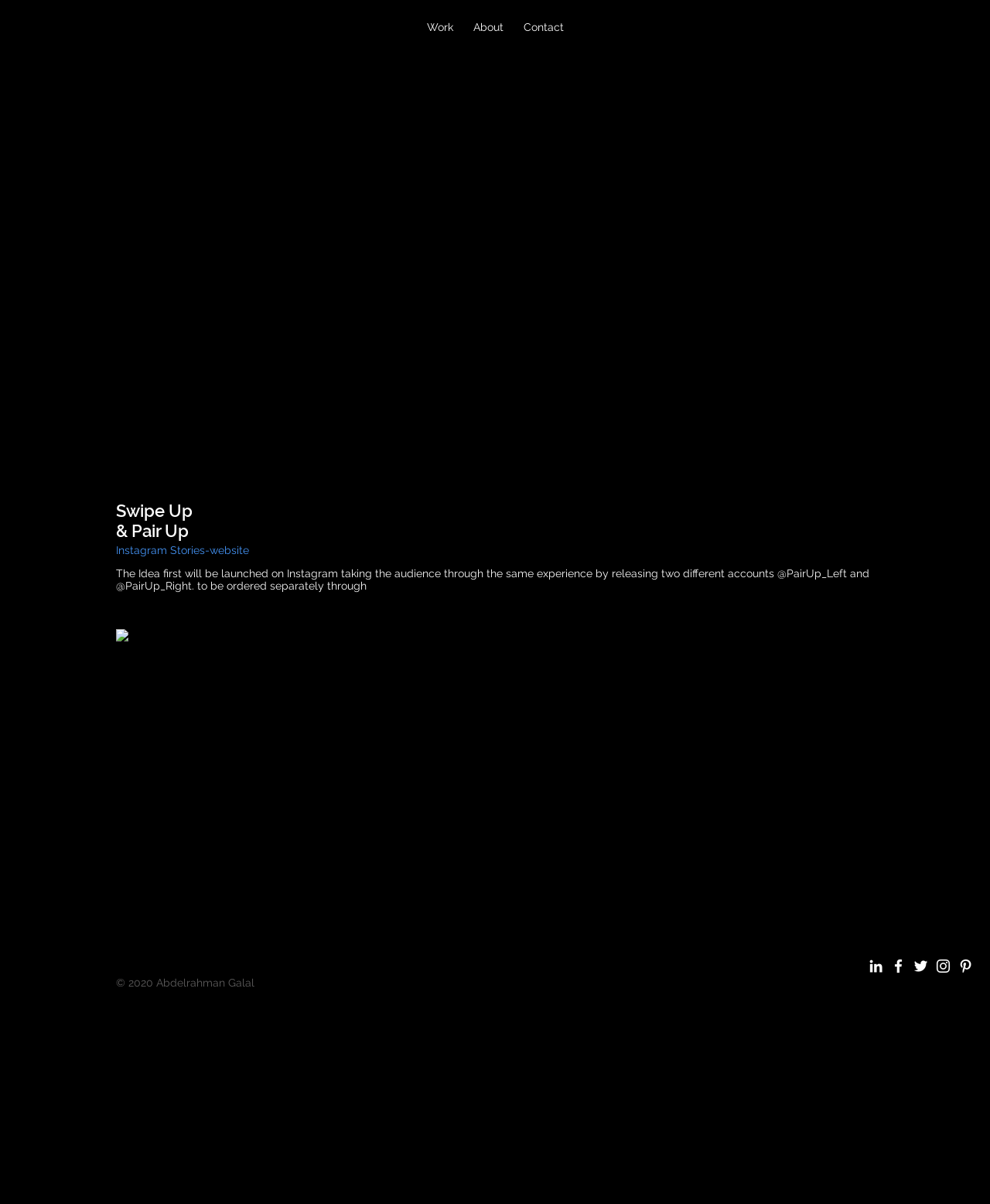Find the bounding box coordinates of the UI element according to this description: "Work".

[0.421, 0.013, 0.468, 0.032]